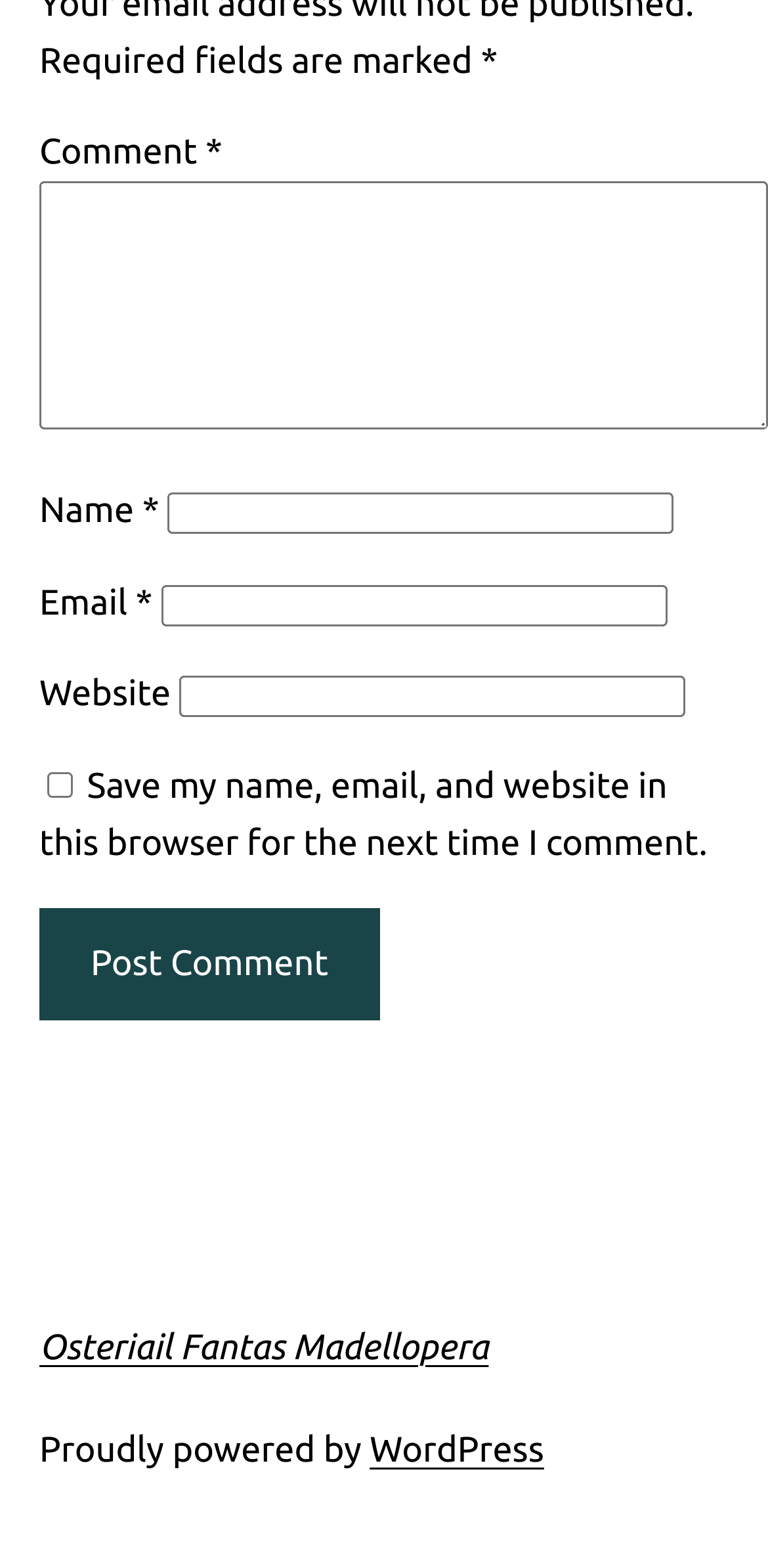Provide the bounding box coordinates for the UI element that is described as: "Osteriail Fantas Madellopera".

[0.051, 0.846, 0.636, 0.871]